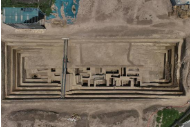Explain what is happening in the image with as much detail as possible.

The image showcases an archaeological site located in Henan, China, characterized by the remnants of ancient structures and a grid-like layout that suggests significant historical importance. This bird's-eye view highlights the meticulously excavated layers of soil, revealing the foundation outlines and possible arrangement of buildings, indicative of a once-thriving settlement. The surrounding landscape shows signs of development and vegetation, contrasting with the stark, geometric forms of the ruins. This site is part of ongoing efforts to uncover insights into the region's ancient civilization, promising to enhance the understanding of historical urban planning and architectural practices.